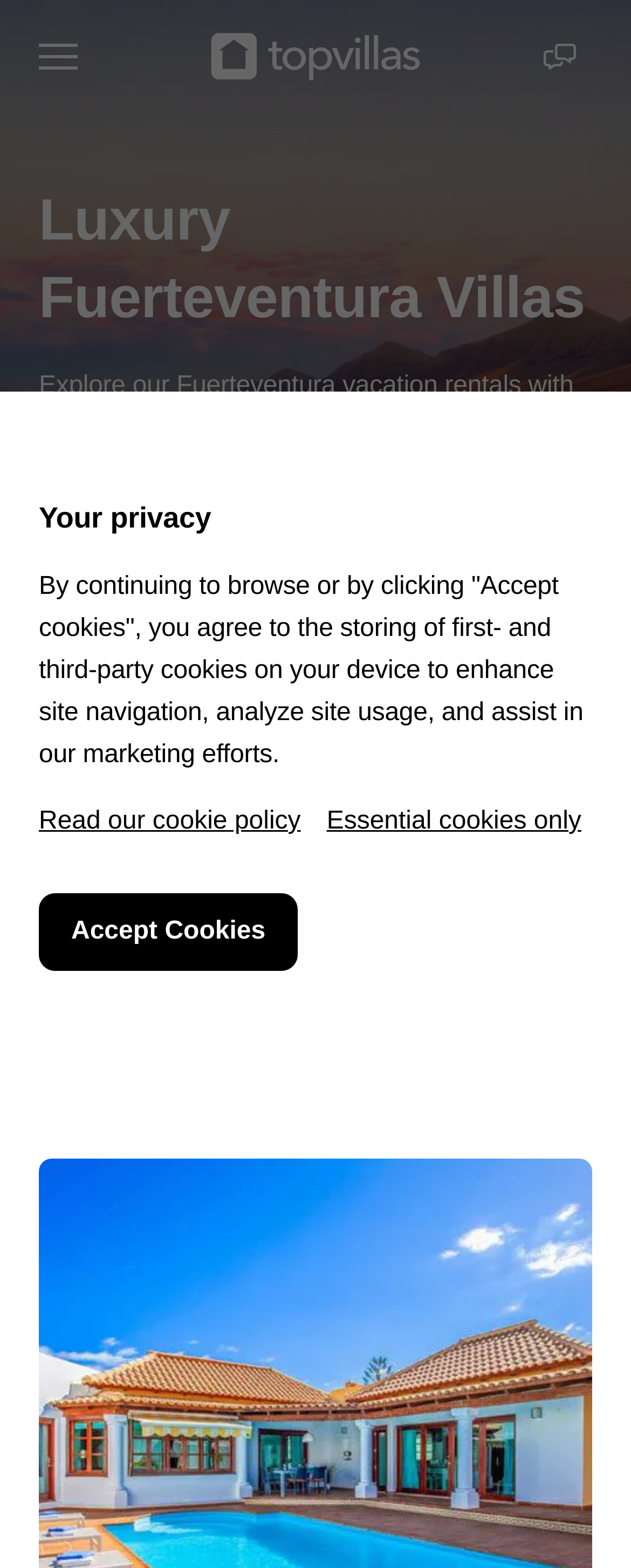Refer to the element description STUDIO JADE and identify the corresponding bounding box in the screenshot. Format the coordinates as (top-left x, top-left y, bottom-right x, bottom-right y) with values in the range of 0 to 1.

None